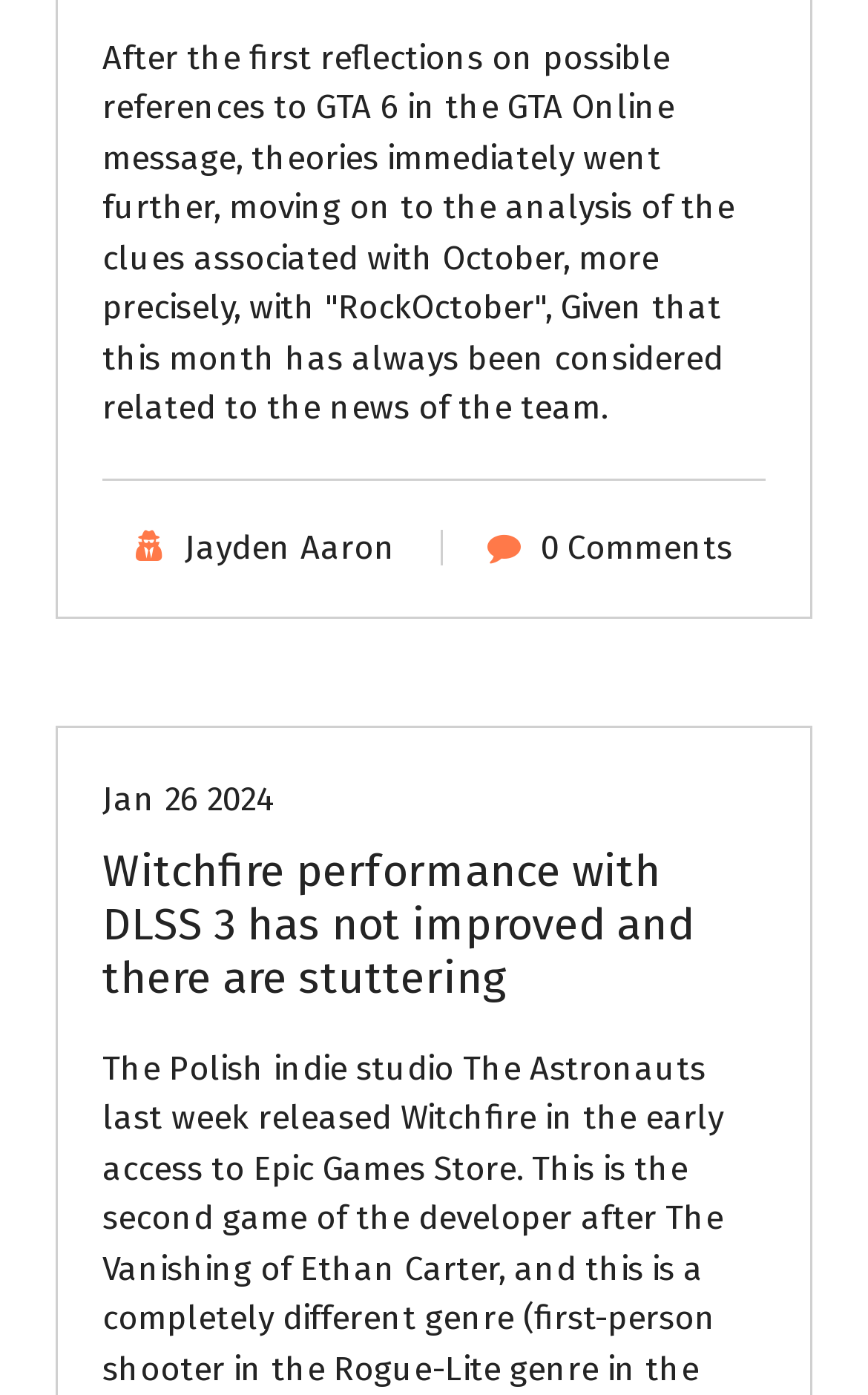What is the topic of the first article?
Look at the screenshot and give a one-word or phrase answer.

GTA 6